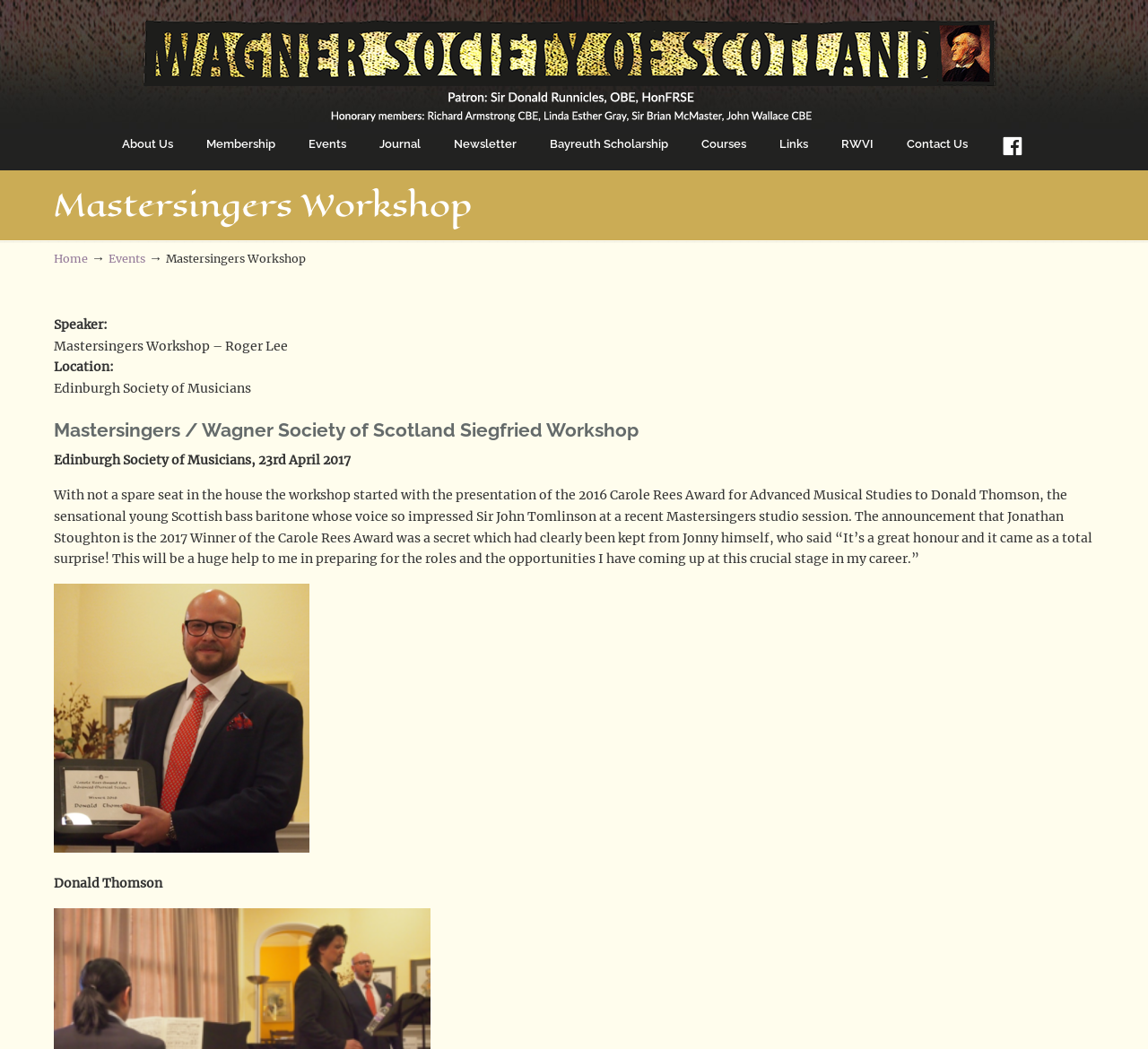Based on the visual content of the image, answer the question thoroughly: What is the date of the Mastersingers Workshop?

The date of the workshop can be found by reading the text 'Edinburgh Society of Musicians, 23rd April 2017' which is located below the location of the workshop.